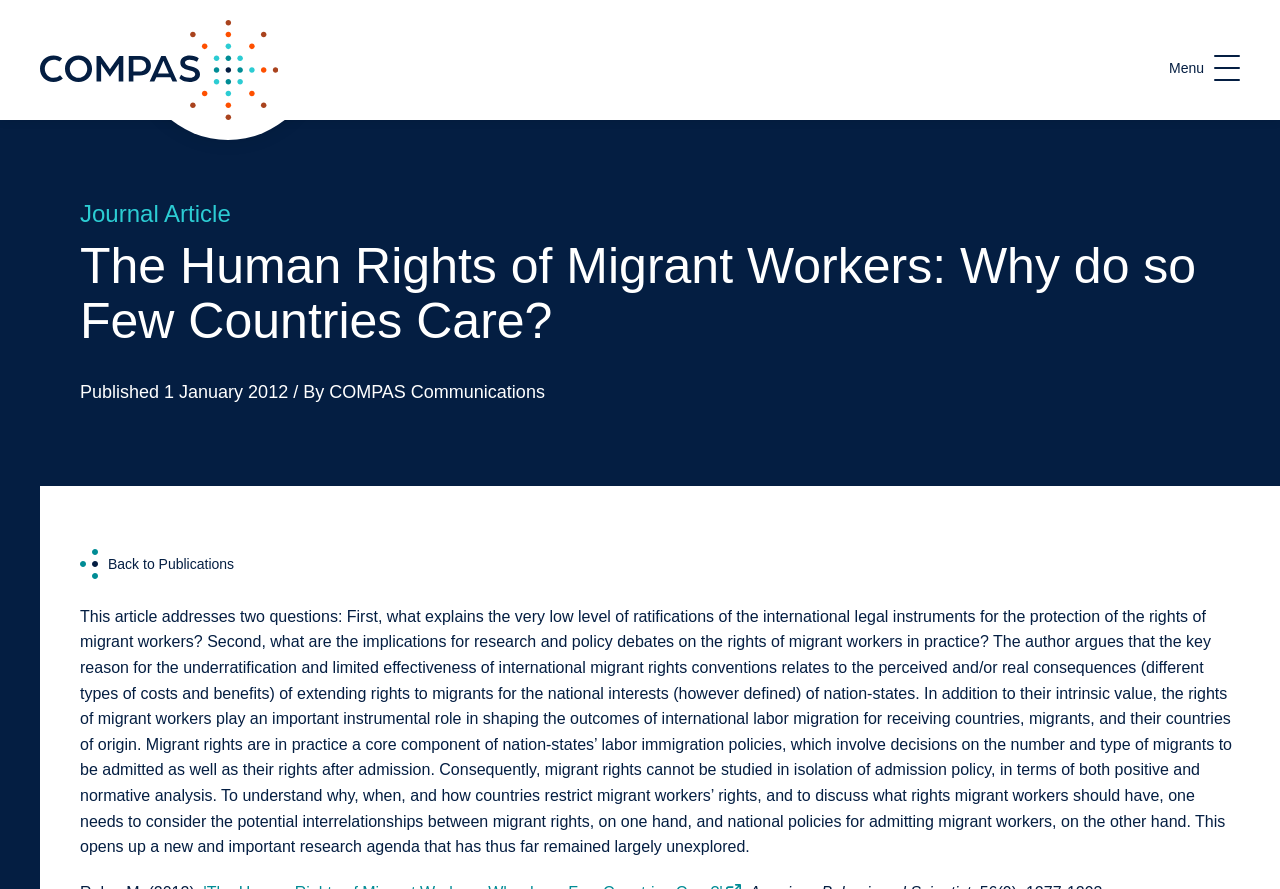What is the name of the organization that published the article?
Kindly offer a detailed explanation using the data available in the image.

I found the name of the organization by looking at the text 'Published 1 January 2012 / By COMPAS Communications' which is located below the article title, and also by noticing the link 'COMPAS home page' at the top of the page.